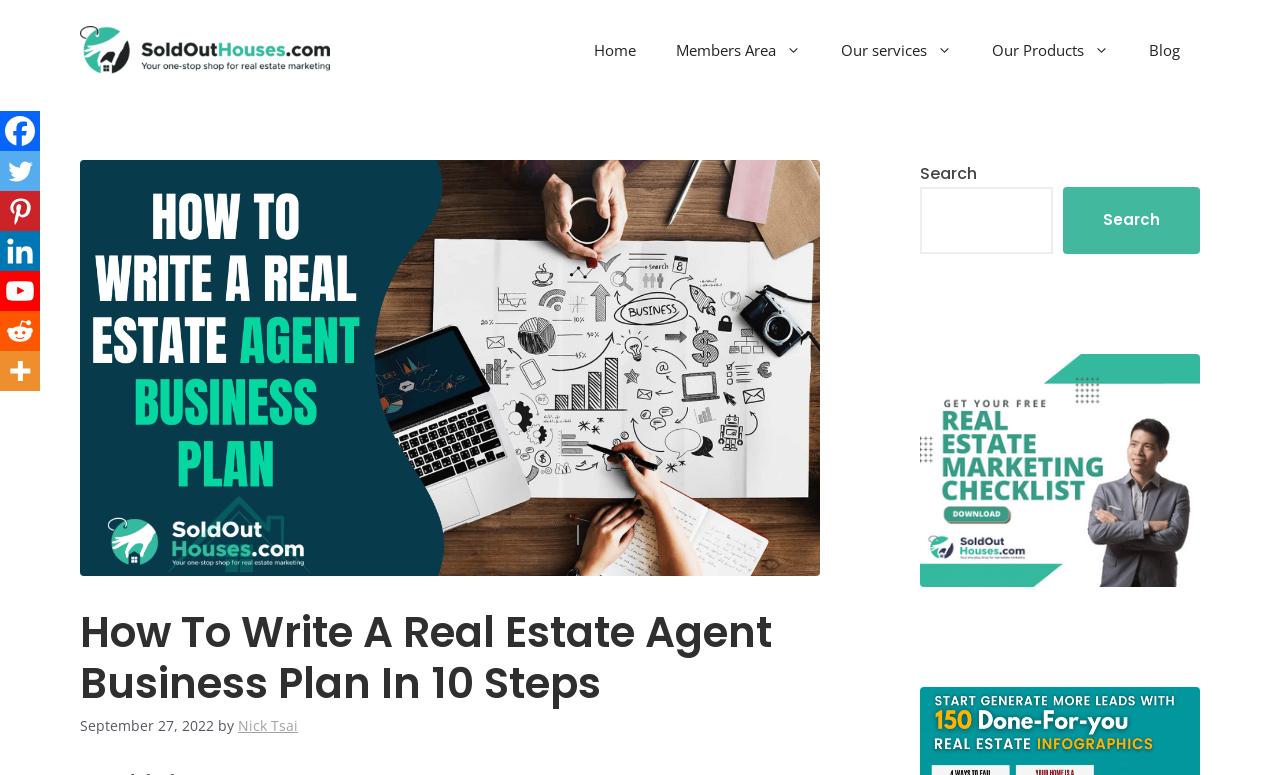Determine the heading of the webpage and extract its text content.

How To Write A Real Estate Agent Business Plan In 10 Steps